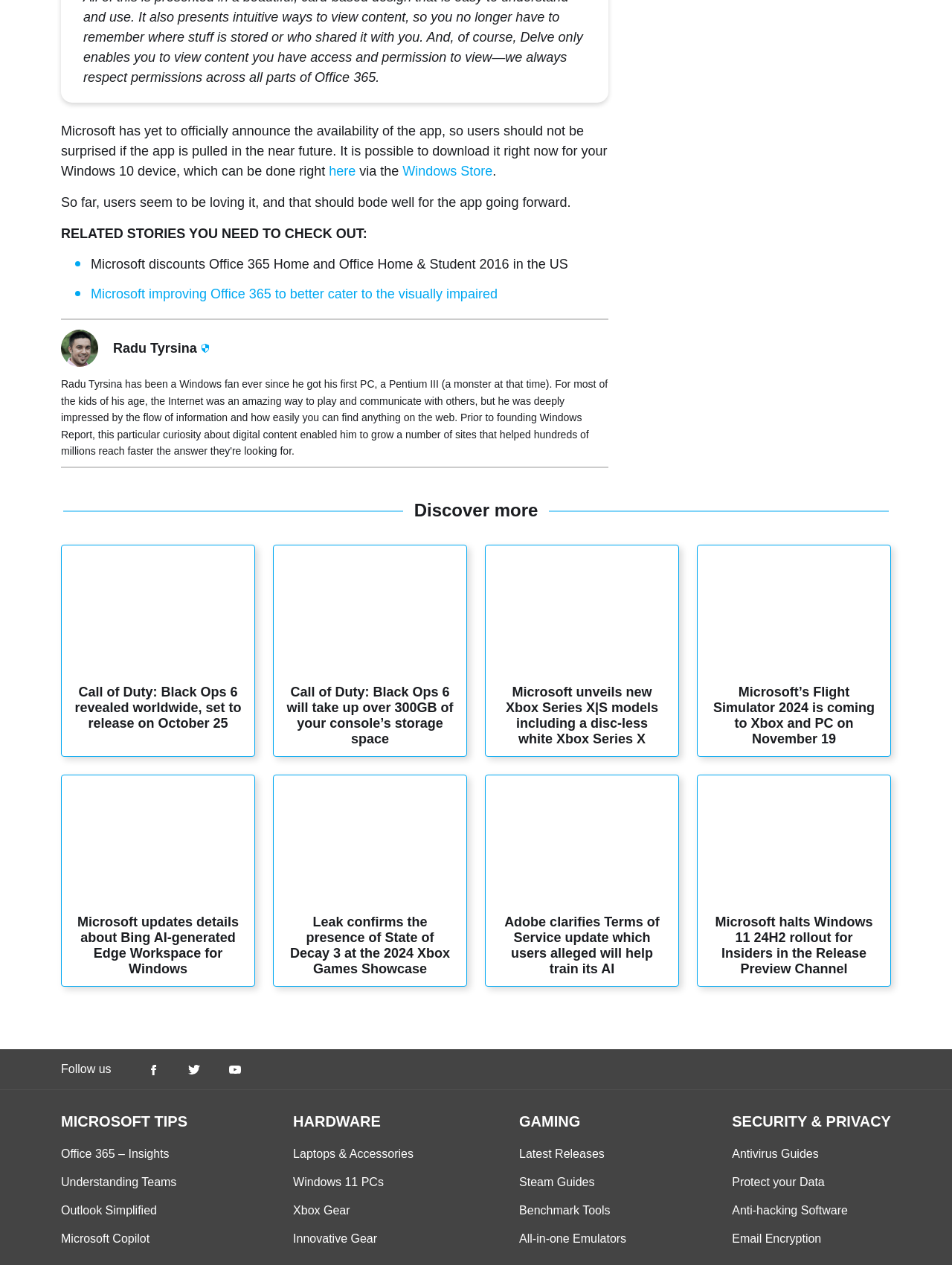Please give a succinct answer using a single word or phrase:
Where can users download the app mentioned in the first paragraph?

Windows Store